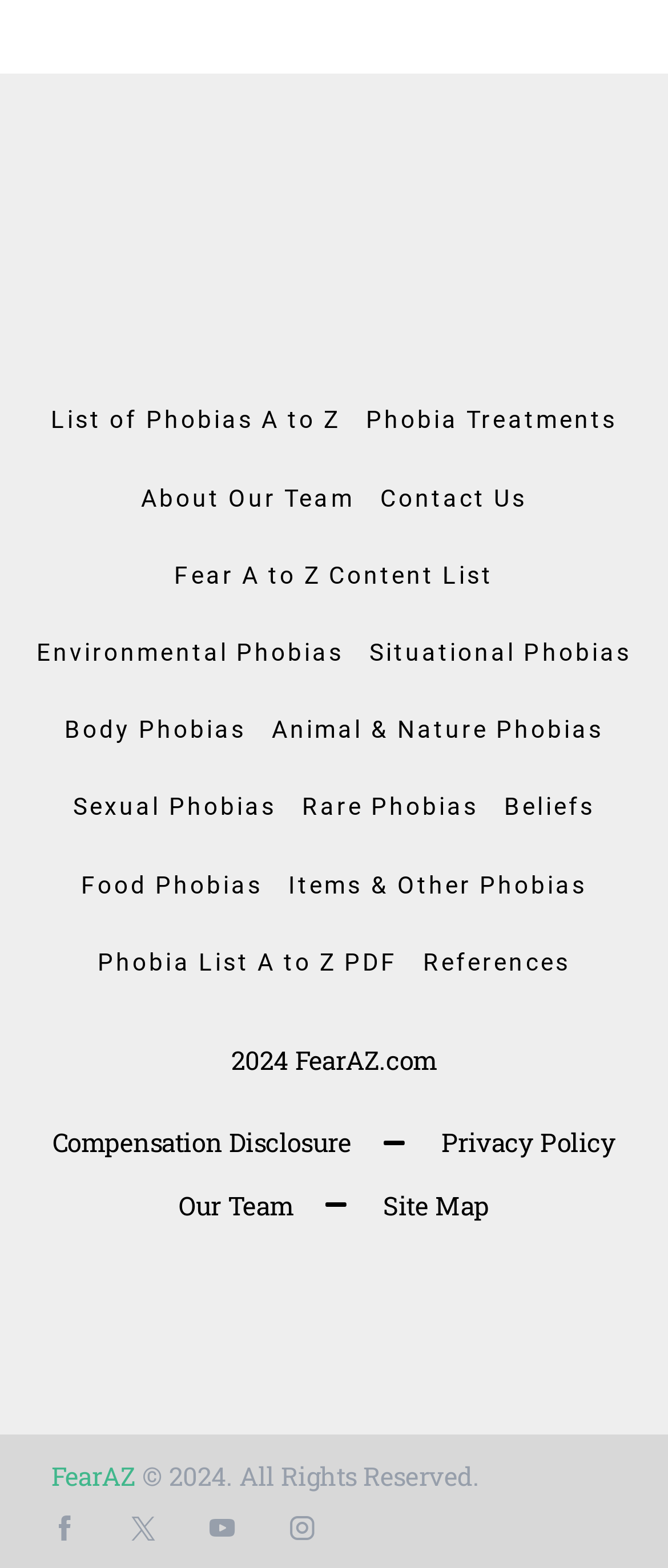Please determine the bounding box coordinates for the element that should be clicked to follow these instructions: "click on the logo".

[0.231, 0.091, 0.769, 0.244]